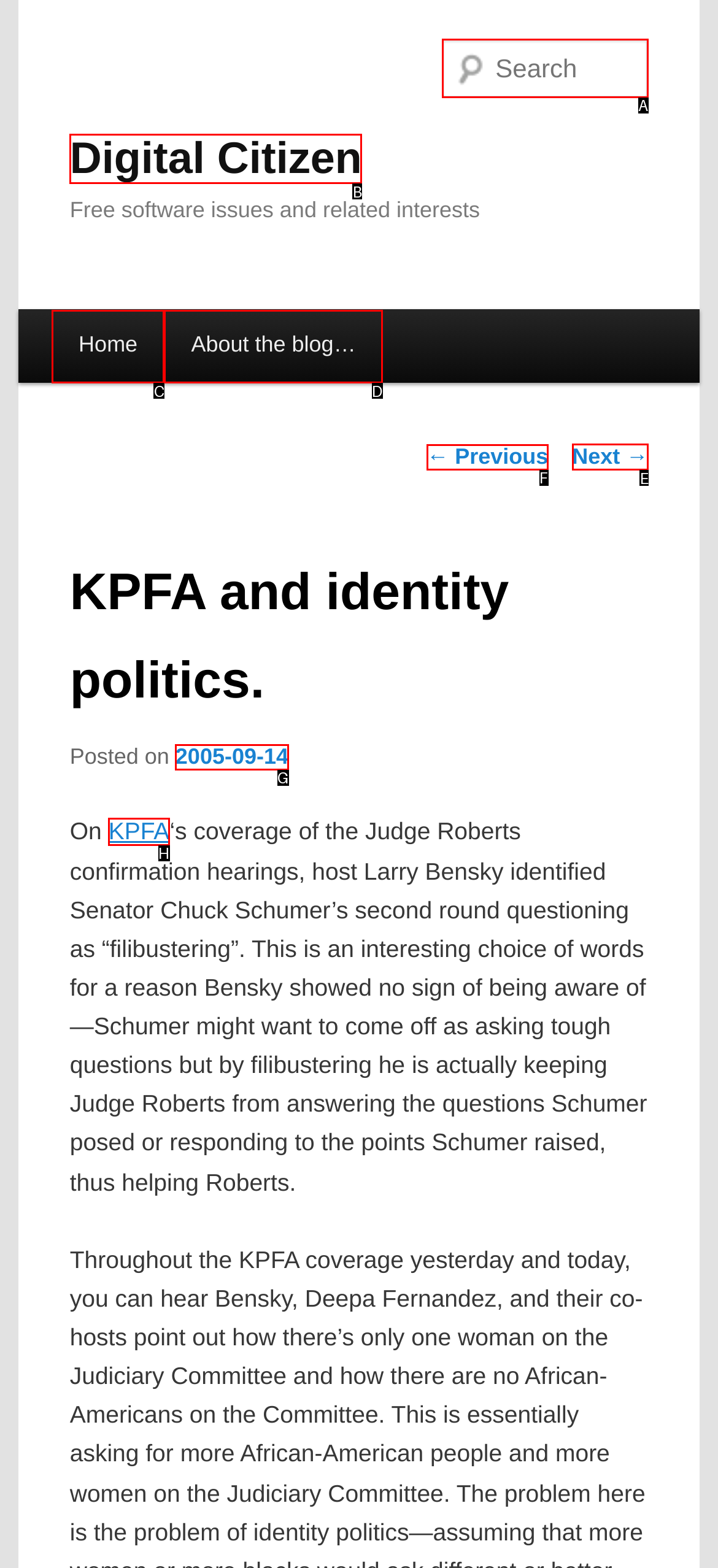Tell me which one HTML element I should click to complete this task: View next post Answer with the option's letter from the given choices directly.

E